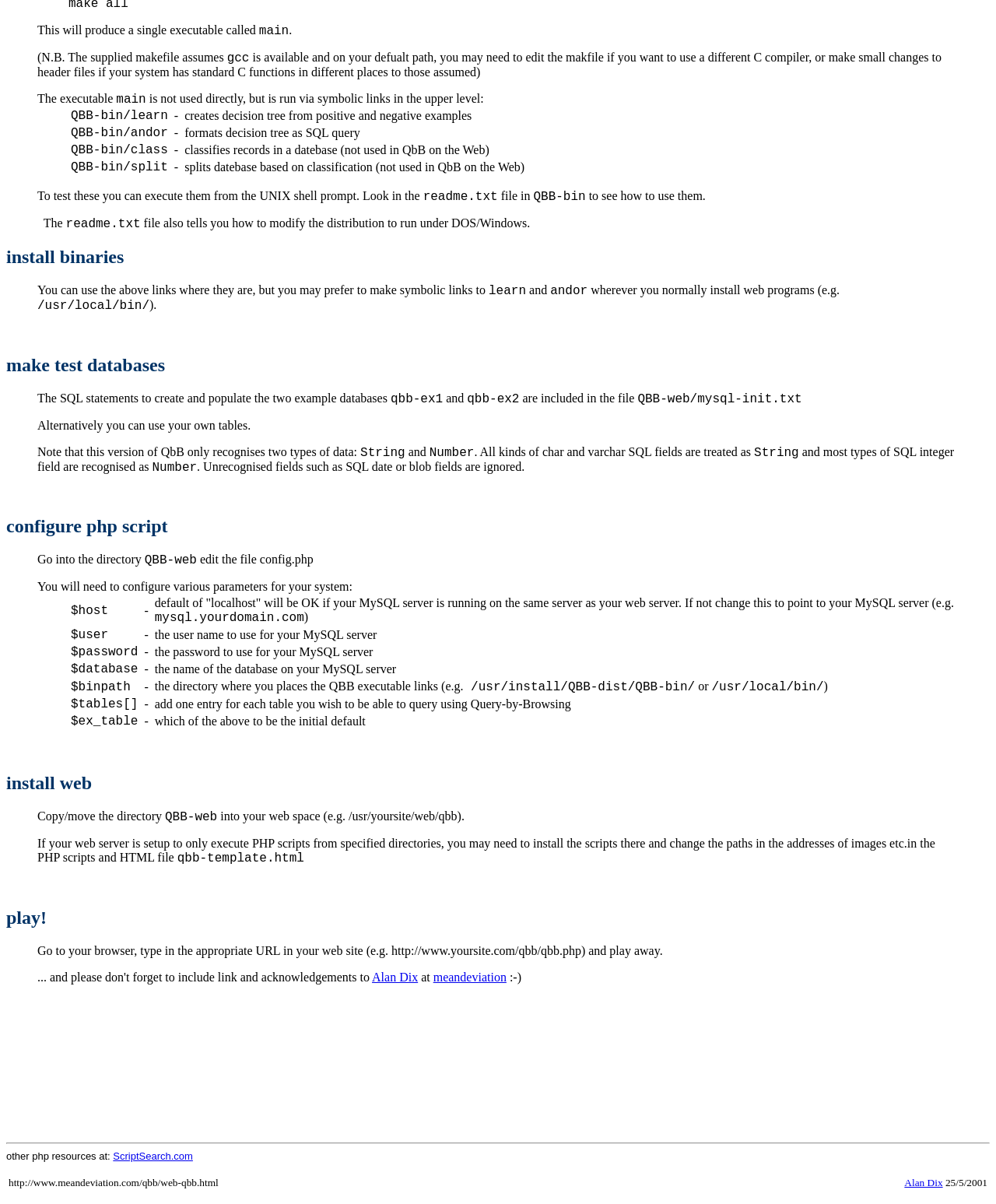What is the default host assumed by the PHP script?
Offer a detailed and exhaustive answer to the question.

The PHP script assumes that the MySQL server is running on the same server as the web server, with a default host of 'localhost', but this can be changed to point to a different MySQL server if necessary.